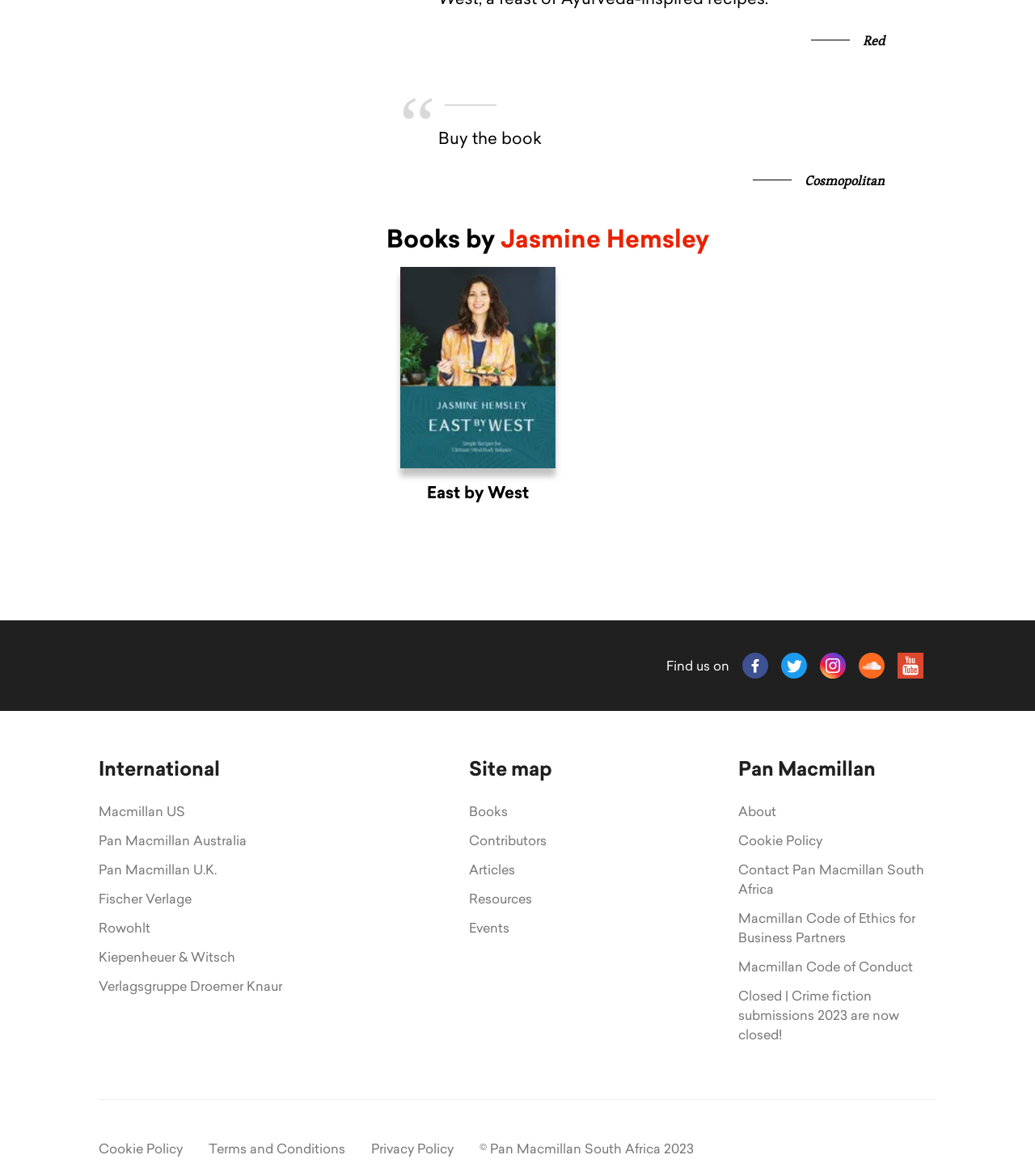Determine the bounding box for the described UI element: "Pan Macmillan Australia".

[0.095, 0.669, 0.238, 0.688]